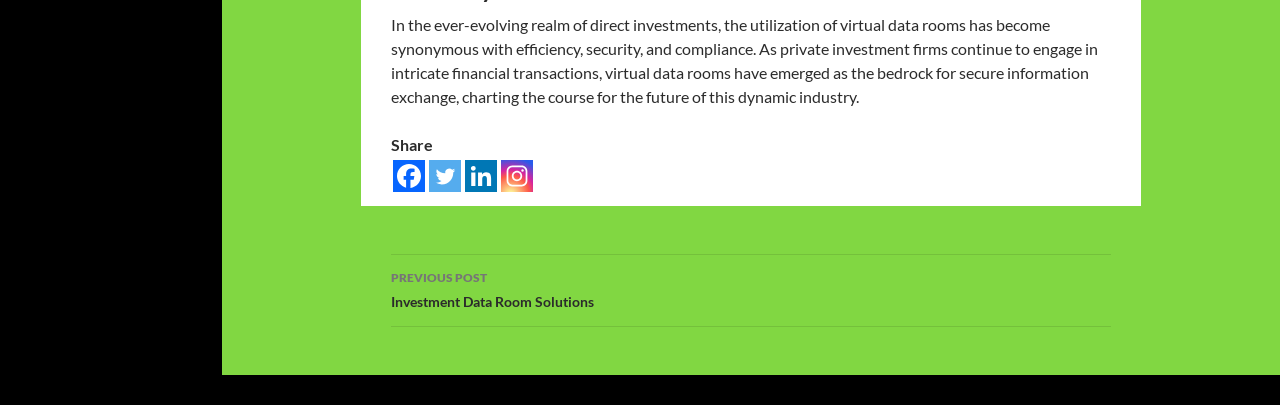What is the purpose of virtual data rooms?
Answer the question with a detailed explanation, including all necessary information.

According to the static text, virtual data rooms have emerged as the bedrock for secure information exchange in the dynamic industry of direct investments, indicating that their primary purpose is to facilitate secure information exchange.